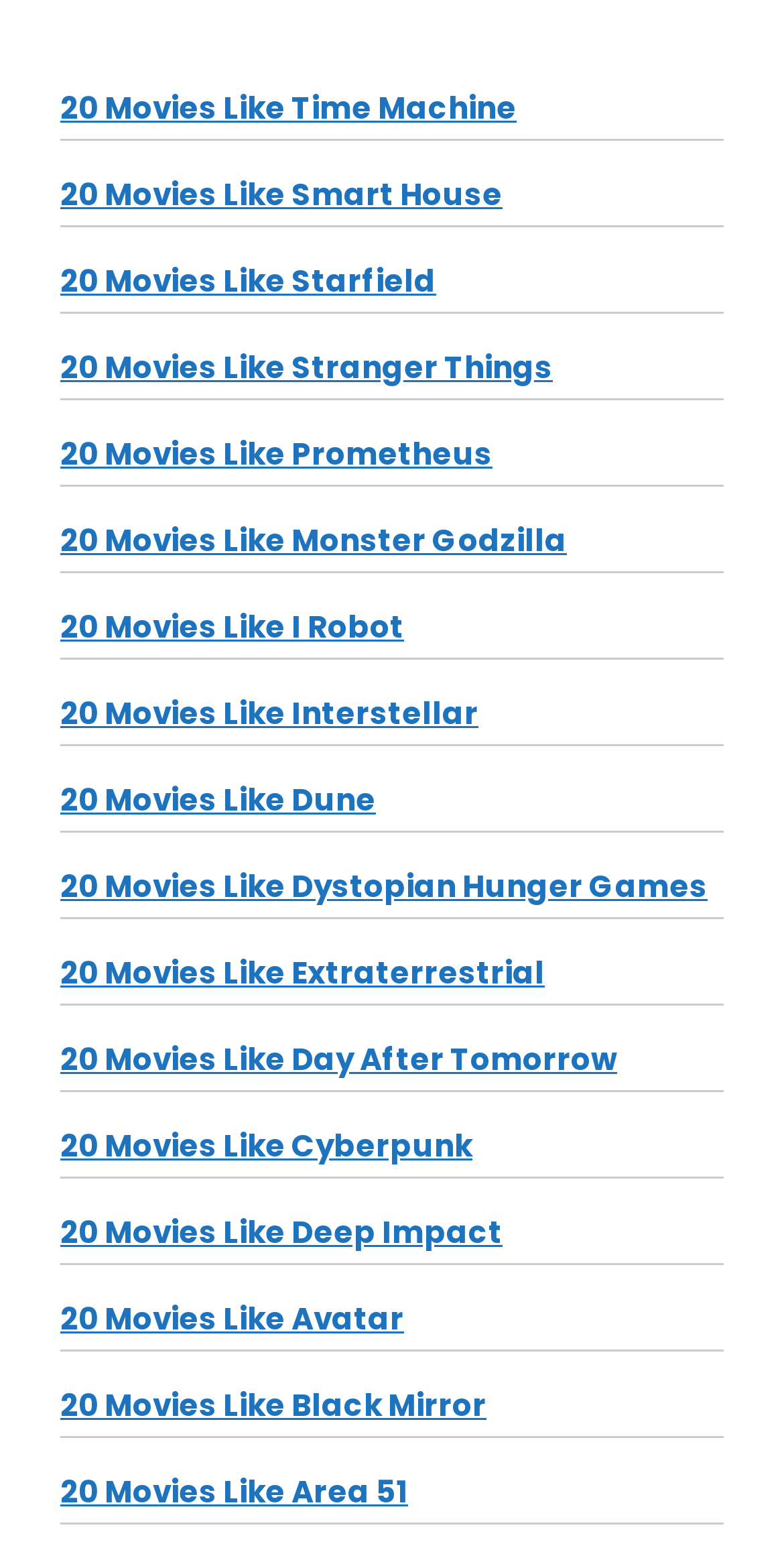Determine the bounding box coordinates of the clickable region to carry out the instruction: "check out movies like Interstellar".

[0.077, 0.446, 0.61, 0.474]